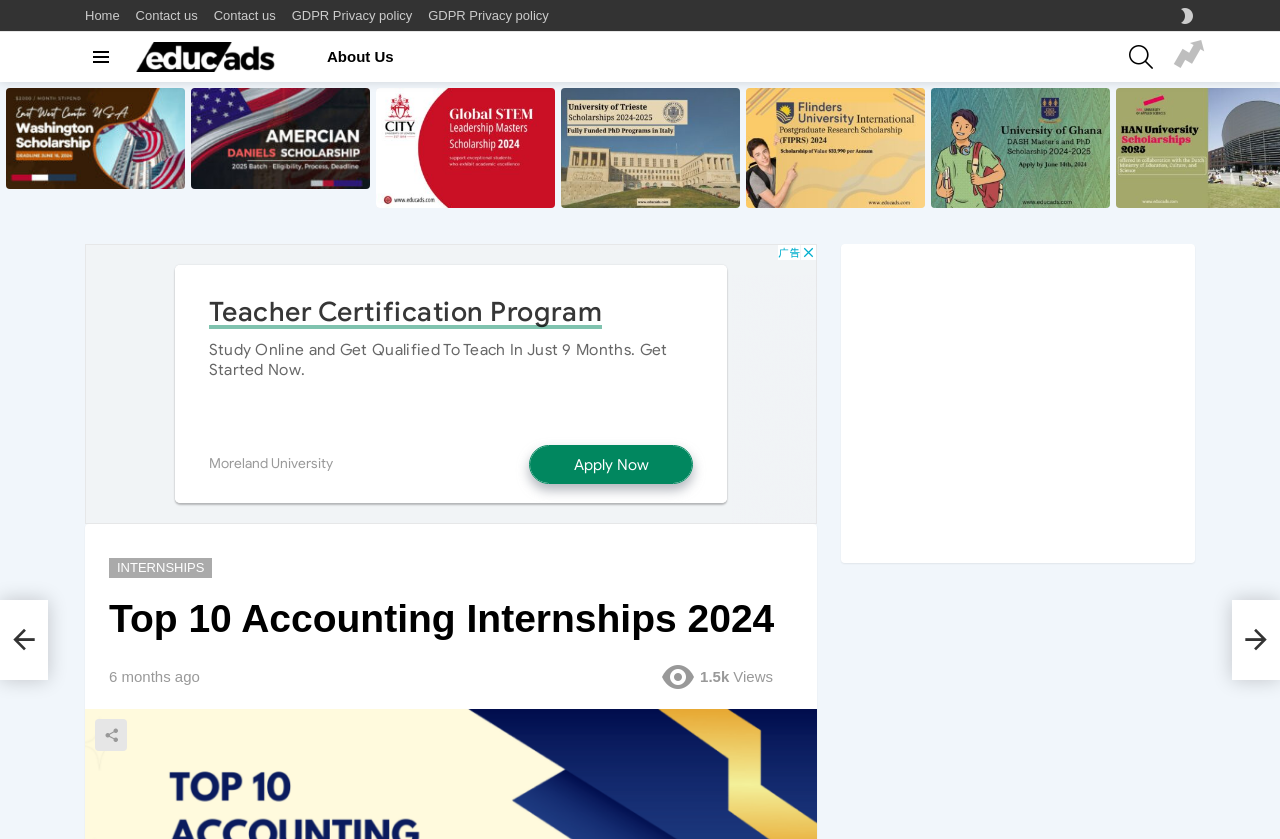Carefully examine the image and provide an in-depth answer to the question: How many internship opportunities are listed on this page?

By counting the number of article elements containing links to individual internship opportunities, it can be determined that there are 5 internship opportunities listed on this page.